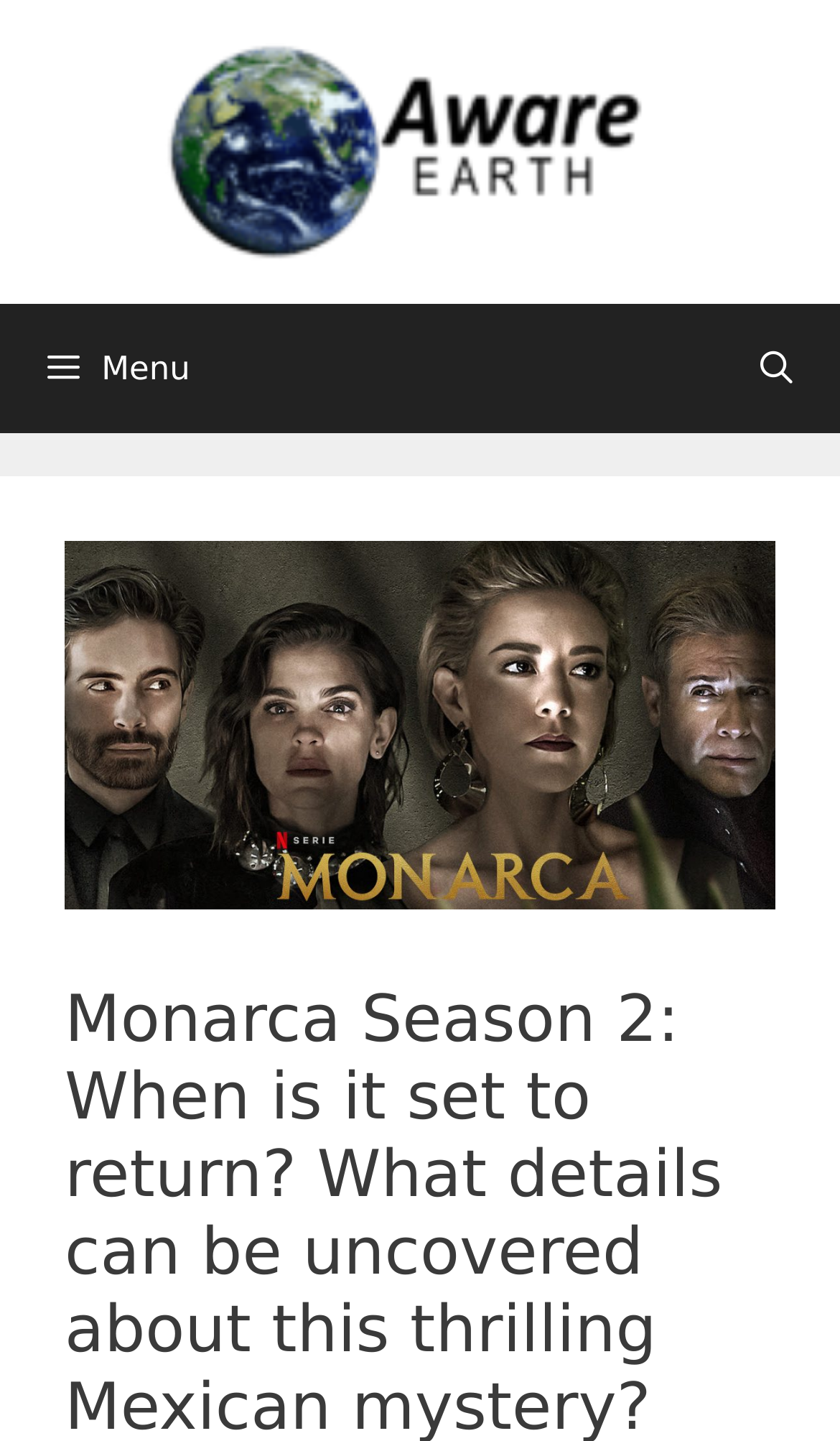What is the name of the website?
Using the image as a reference, answer the question in detail.

I determined the name of the website by looking at the banner element at the top of the page, which contains a link with the text 'AwareEarth'.